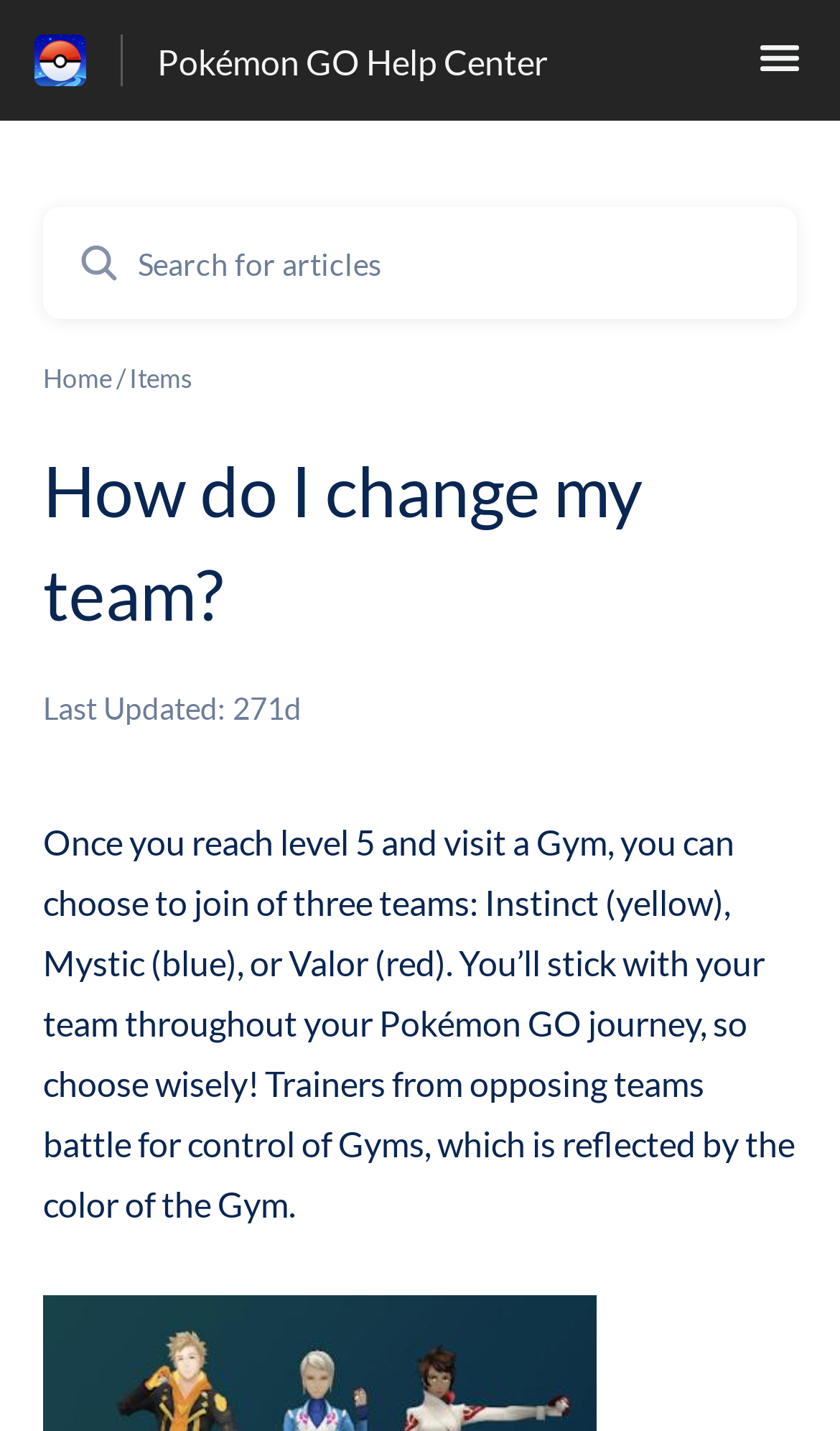Locate the UI element that matches the description Home in the webpage screenshot. Return the bounding box coordinates in the format (top-left x, top-left y, bottom-right x, bottom-right y), with values ranging from 0 to 1.

[0.051, 0.253, 0.133, 0.276]